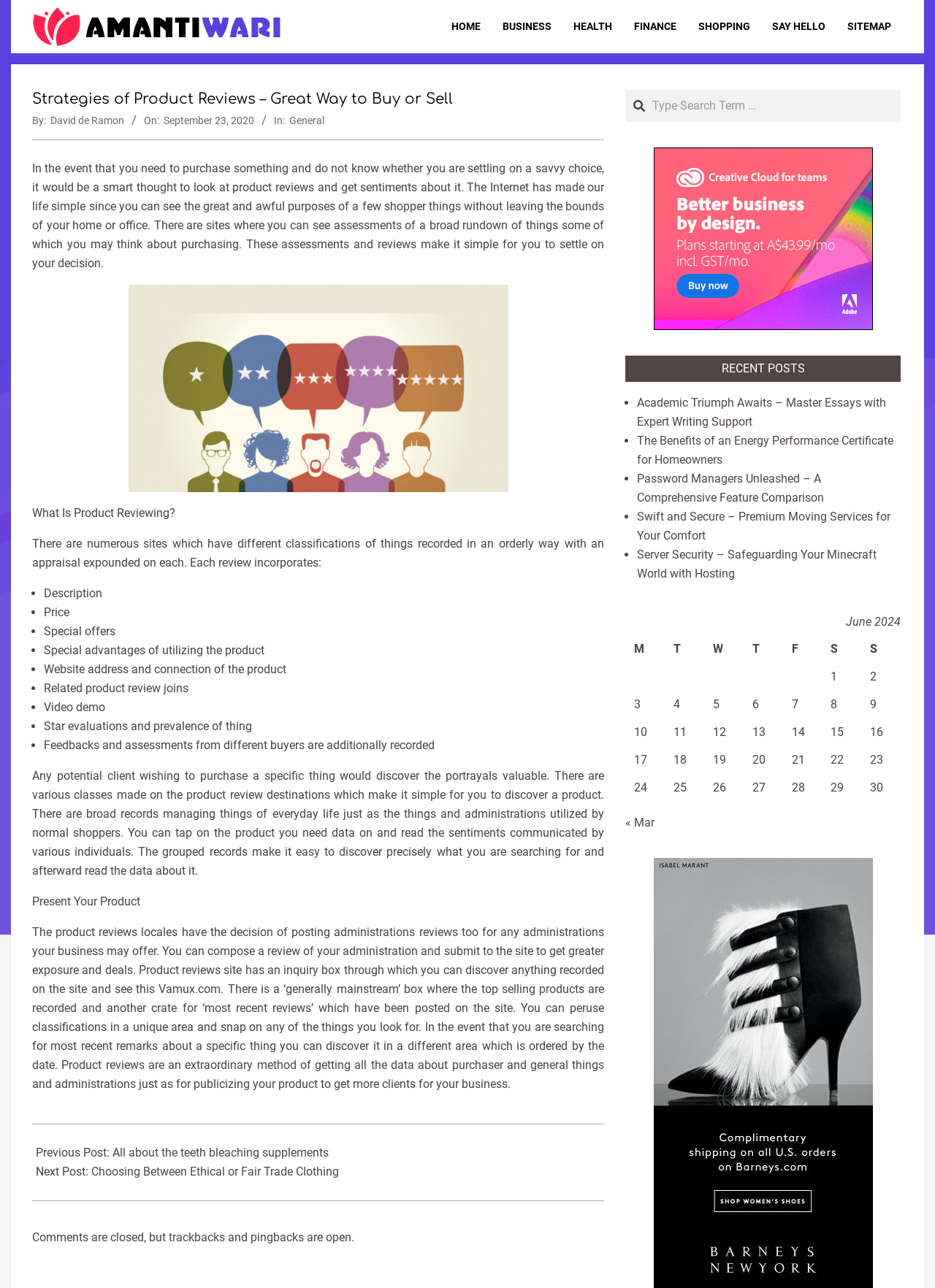Please specify the bounding box coordinates of the element that should be clicked to execute the given instruction: 'Read the 'Strategies of Product Reviews – Great Way to Buy or Sell' article'. Ensure the coordinates are four float numbers between 0 and 1, expressed as [left, top, right, bottom].

[0.034, 0.07, 0.646, 0.085]